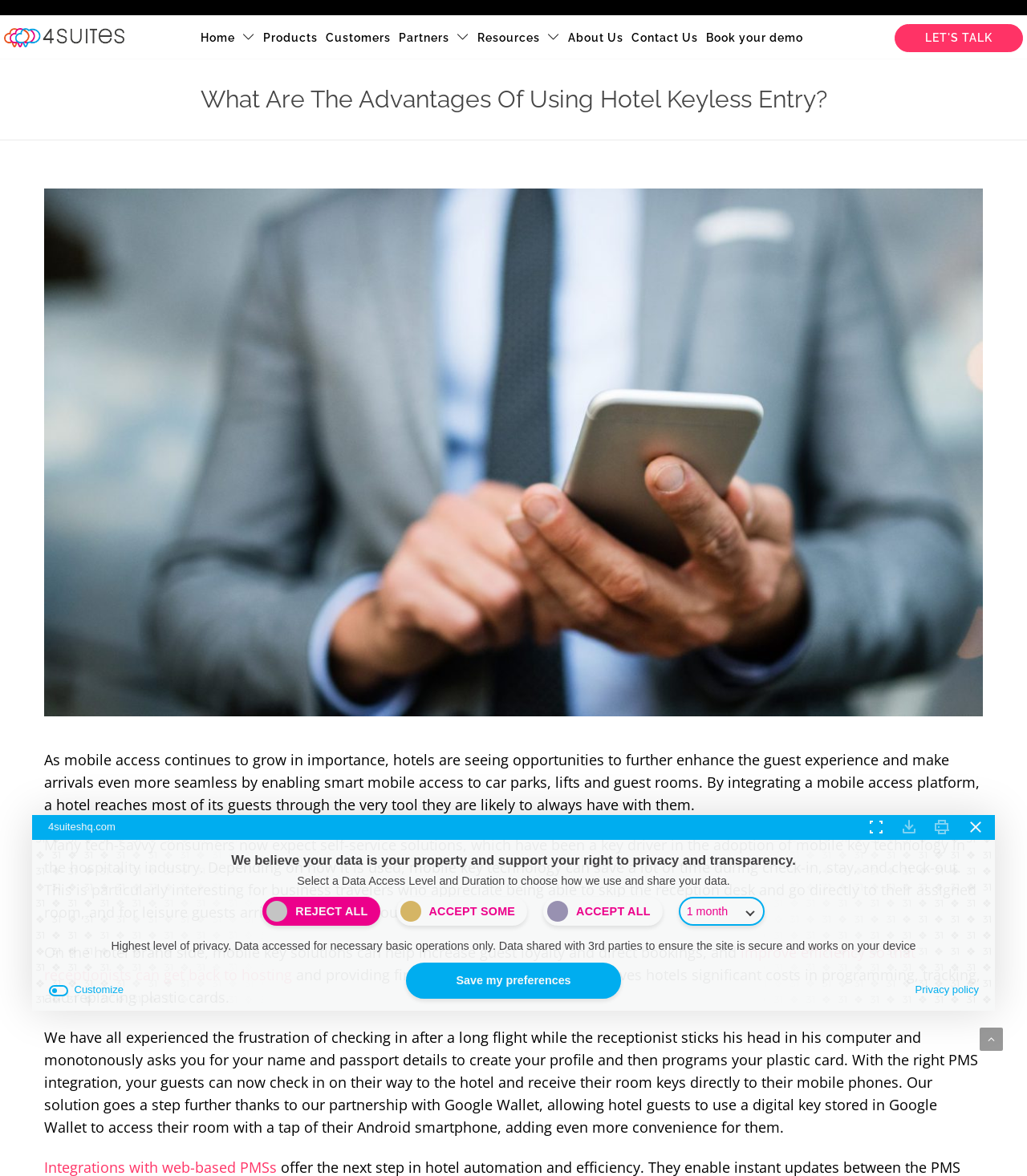Summarize the webpage with a detailed and informative caption.

The webpage is about 4SUITES' keyless hotel entry solution, which allows guests to access their assigned rooms directly using their mobile devices. At the top of the page, there is a navigation menu with links to "Home", "Products", "Customers", "Partners", "Resources", "About Us", and "Contact Us". Below the navigation menu, there is a heading "Advantages of mobile keys for hotels" and a link to "LET'S TALK".

The main content of the page is divided into two sections. On the left side, there is an image related to mobile key advantages, and on the right side, there are three paragraphs of text describing the benefits of using hotel keyless entry, including enhancing the guest experience, saving time during check-in and check-out, and increasing guest loyalty and direct bookings.

Below the main content, there is a section with a heading "What Are The Advantages Of Using Hotel Keyless Entry?" which includes a link to the same title and an image related to mobile key advantages. This section also contains several paragraphs of text discussing the advantages of mobile key technology in the hospitality industry.

At the bottom of the page, there is a dialog box with a heading "We believe your data is your property and support your right to privacy and transparency." This dialog box contains several buttons, including "Expand Toggle", "Download Consent", "Print Consent", and "Close Compliance", as well as a radiogroup with options to "Reject All", "Accept Some", or "Accept All" data access levels and durations. There is also a combobox and several buttons, including "Save my preferences", "Customize", and "Privacy policy".